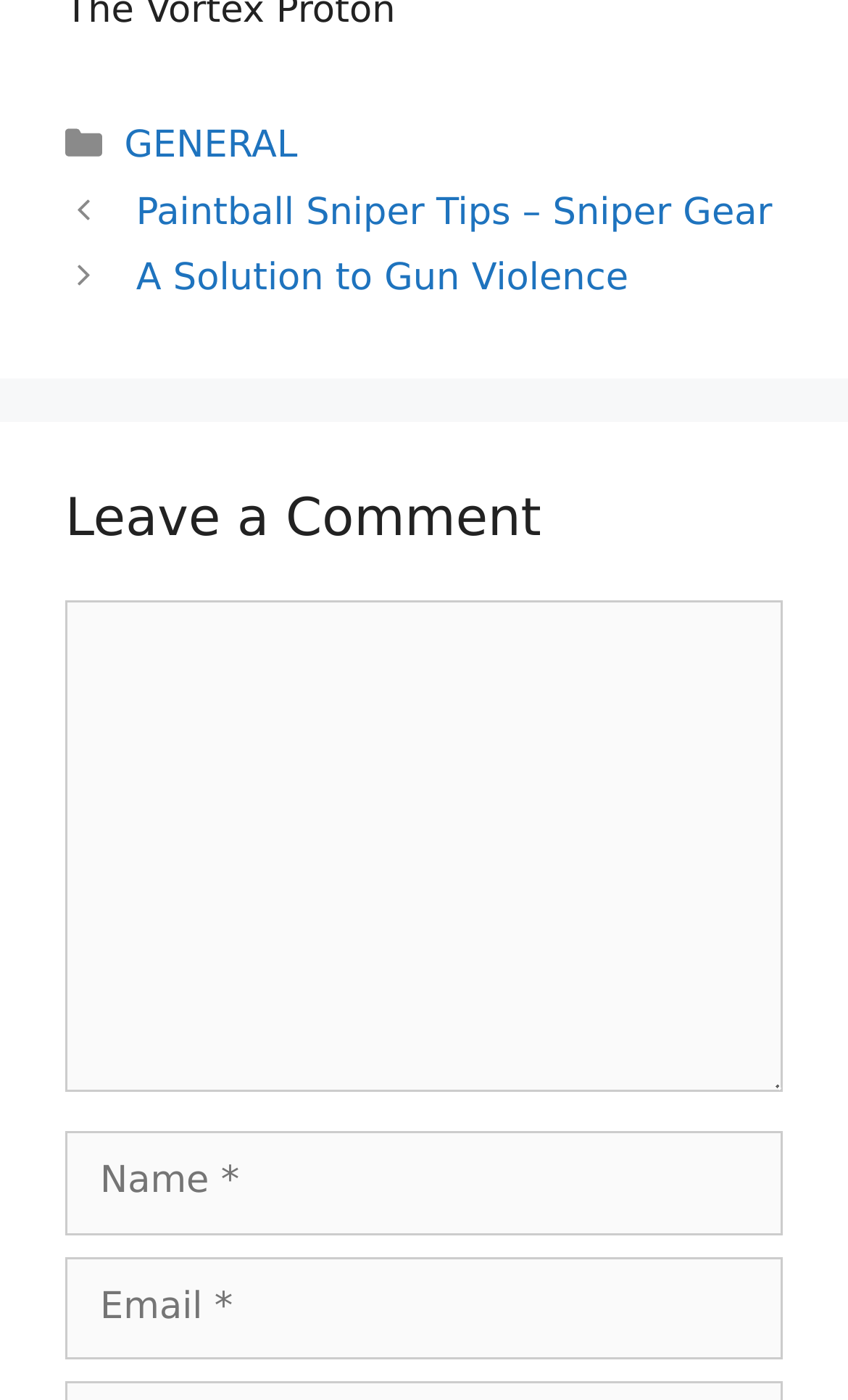Locate the bounding box of the UI element described by: "https://doi.org/10.2210/pdb3I65/pdb" in the given webpage screenshot.

None